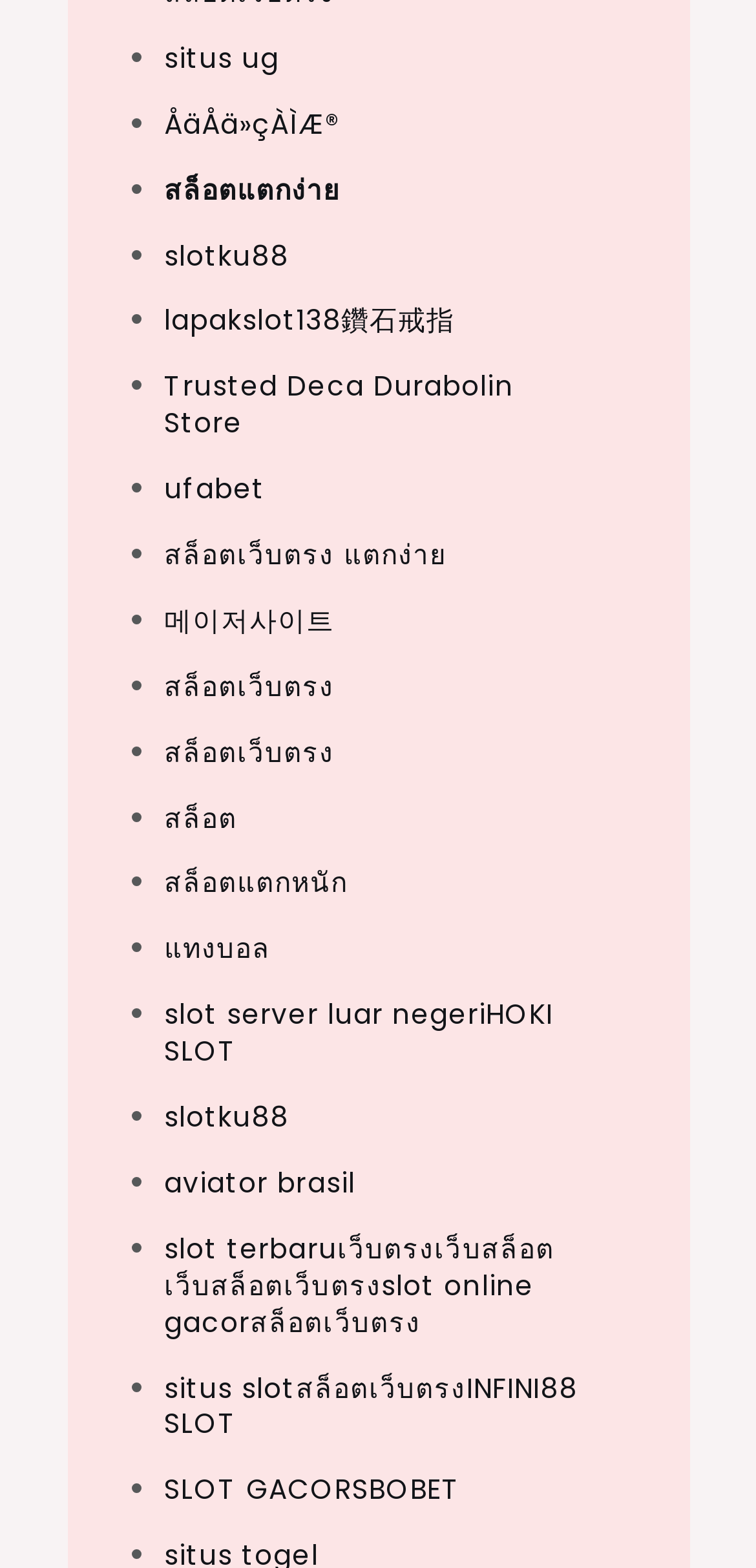What is the last link on the webpage?
Answer with a single word or phrase, using the screenshot for reference.

SBOBET